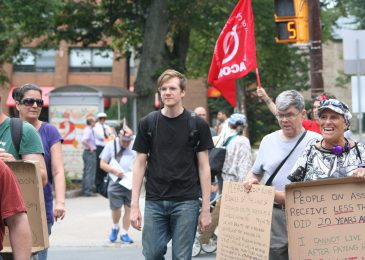Explain the scene depicted in the image, including all details.

The image captures a vibrant scene from a protest, where a diverse group of individuals marches together, advocating for social justice and welfare rights. Prominent in the foreground is a young man, dressed casually in a black t-shirt and jeans, who appears to be deep in thought as he walks alongside fellow protesters. The crowd is holding various signs and banners, highlighting critical issues, such as the struggles faced by individuals on assistance. In the background, a woman stands out with colorful attire, holding a sign that reads, “People on assistance receive less than a 20-year-old,” emphasizing the disparity in social support. Another participant waves a red flag with a logo, adding to the visual energy of the demonstration. The urban setting suggests this is a significant public gathering aimed at raising awareness and inciting change in societal attitudes toward welfare policies. The overall atmosphere reflects solidarity, determination, and a call for justice.